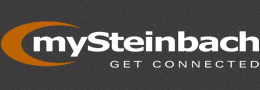Answer the question below in one word or phrase:
What is the tagline of the 'mySteinbach' platform?

GET CONNECTED